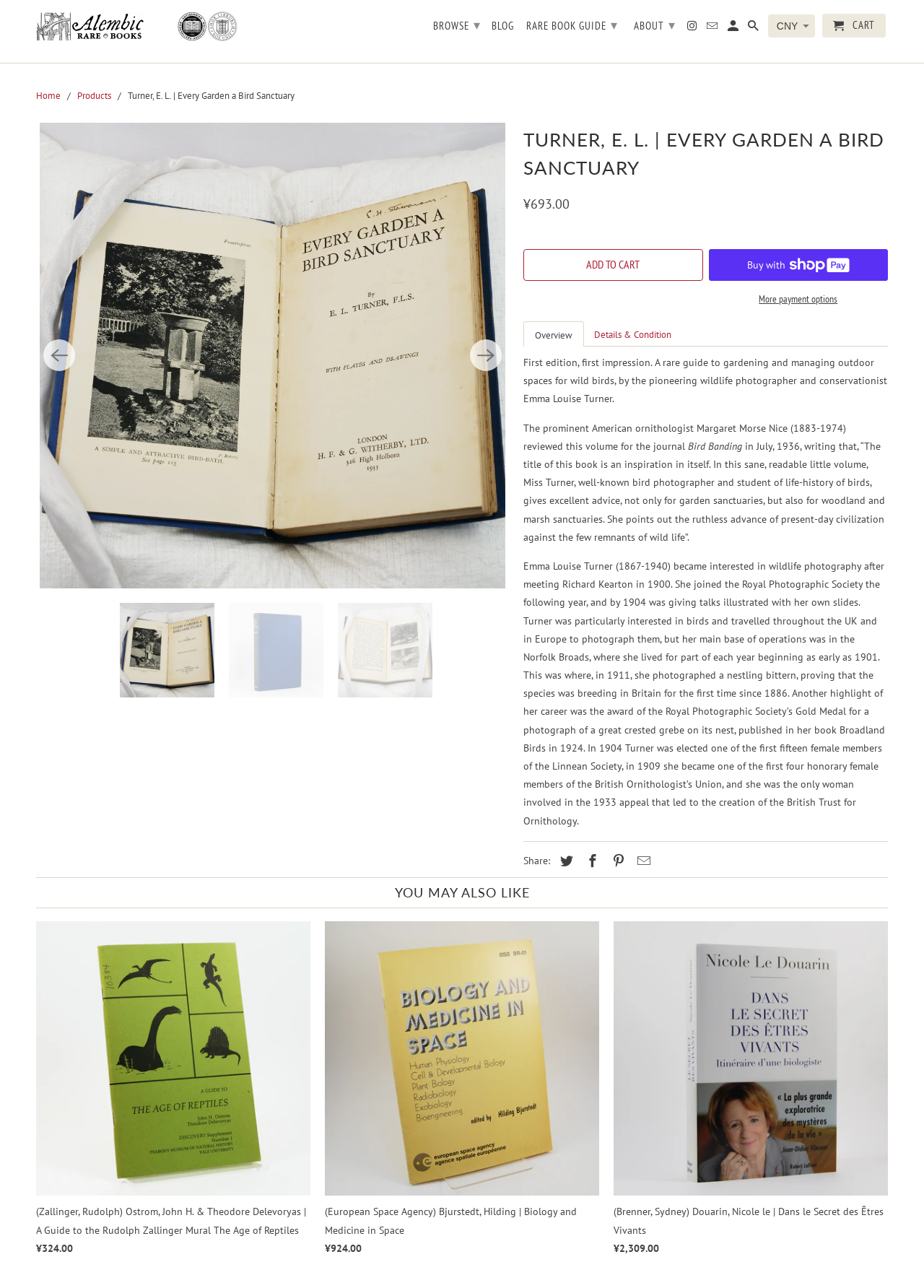Please identify the bounding box coordinates of the element's region that needs to be clicked to fulfill the following instruction: "Click on the 'ADD TO CART' button". The bounding box coordinates should consist of four float numbers between 0 and 1, i.e., [left, top, right, bottom].

[0.566, 0.193, 0.761, 0.218]